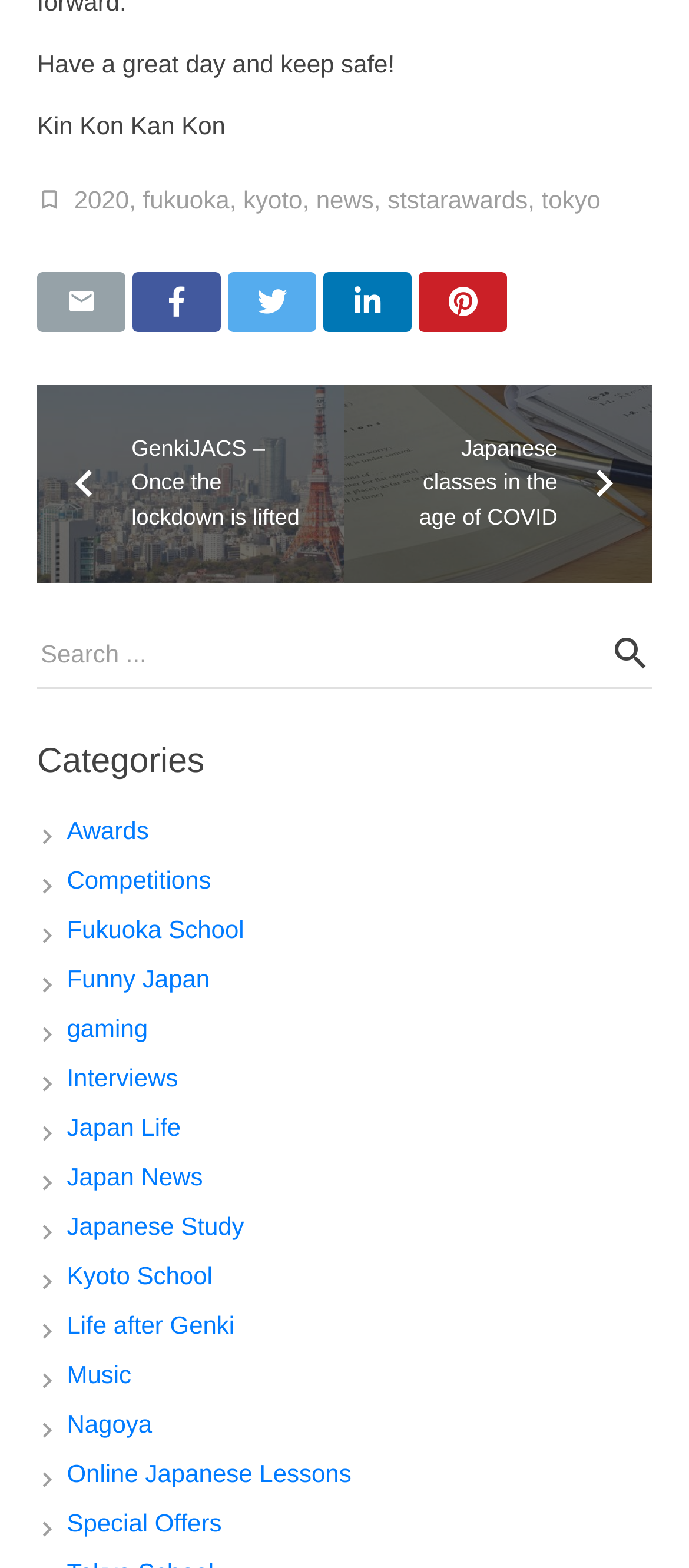How many links are there in the webpage?
Using the image as a reference, answer the question with a short word or phrase.

15